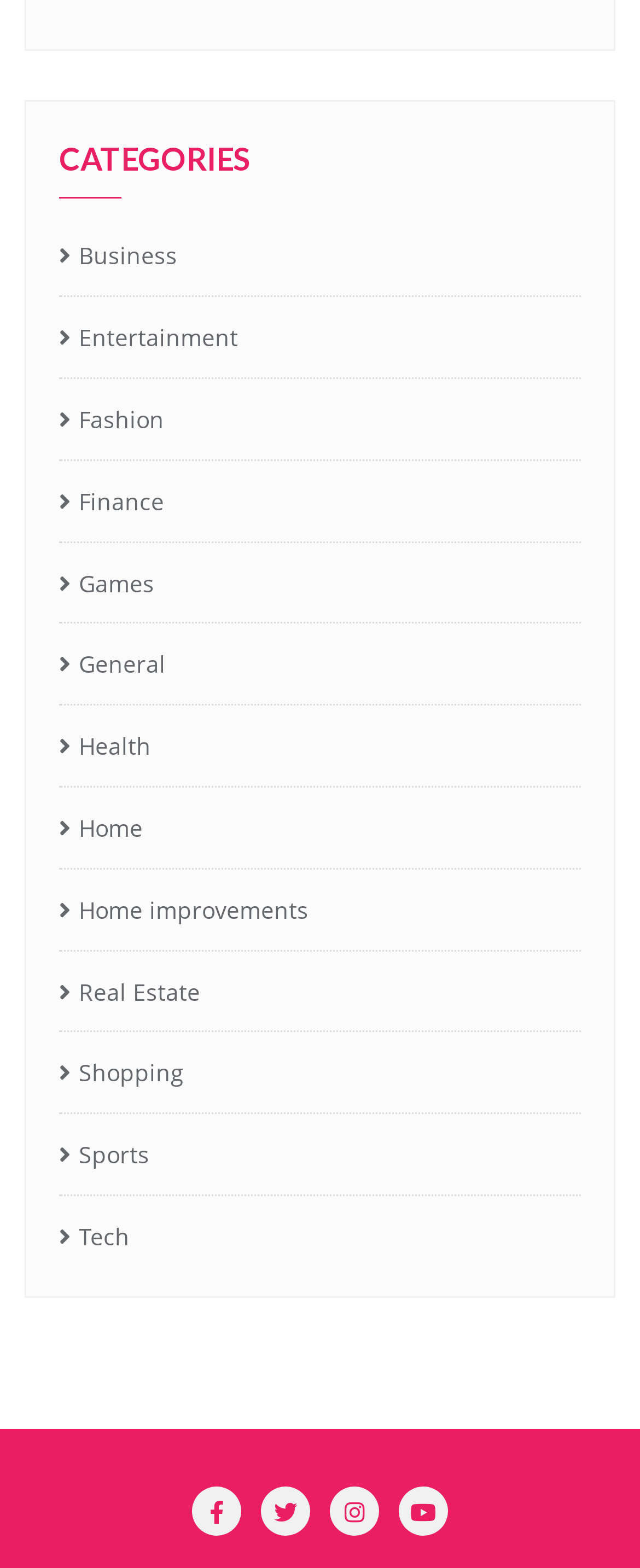With reference to the image, please provide a detailed answer to the following question: What is the last icon on the bottom right?

The last icon on the bottom right is '' because it has the largest x-coordinate value (0.623) among all the icons at the bottom, indicating it is located at the rightmost position.